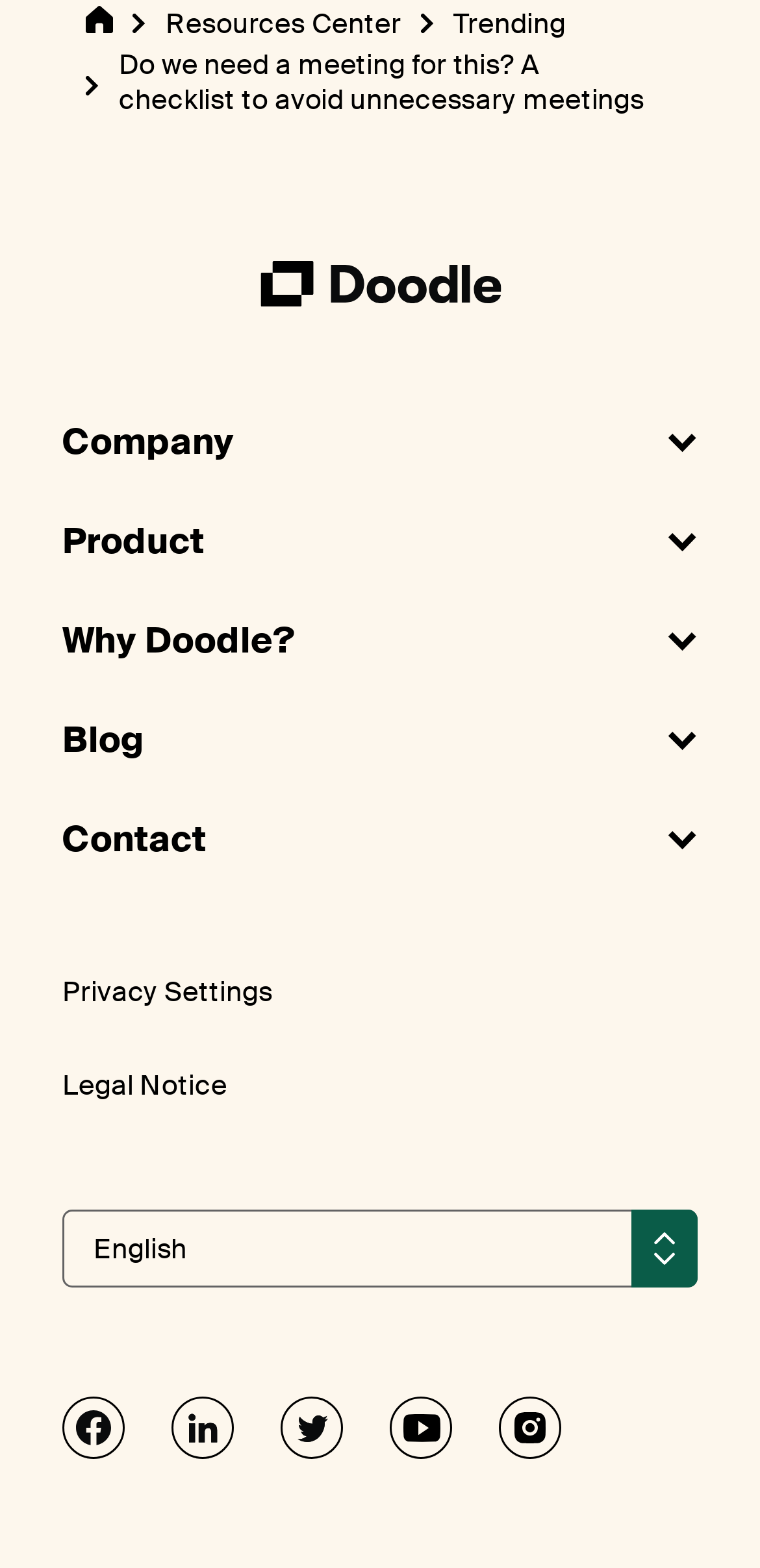Identify the bounding box coordinates for the element that needs to be clicked to fulfill this instruction: "Add Soudal Heavy Duty Tissue Rolls 190MM X 150MTR (6 Pack) to cart". Provide the coordinates in the format of four float numbers between 0 and 1: [left, top, right, bottom].

None